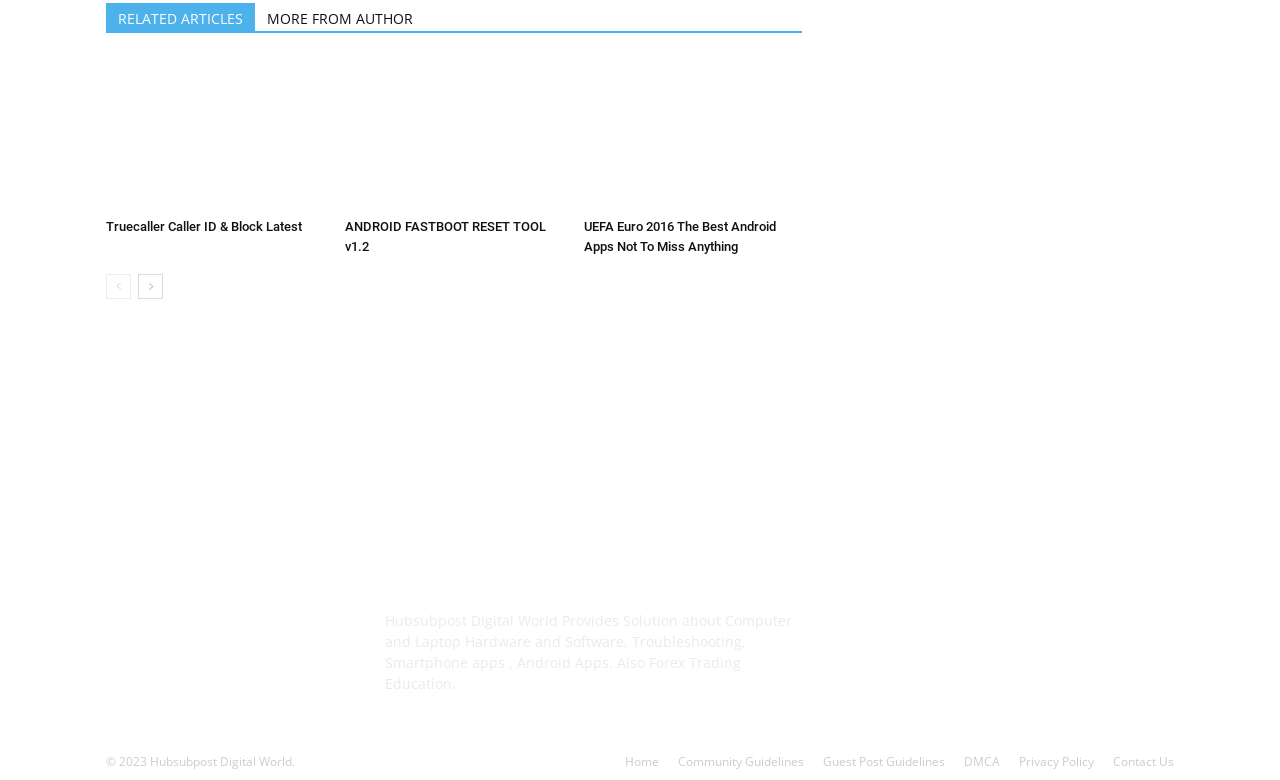Locate the bounding box coordinates of the element that should be clicked to execute the following instruction: "Follow us on social media".

[0.664, 0.715, 0.745, 0.746]